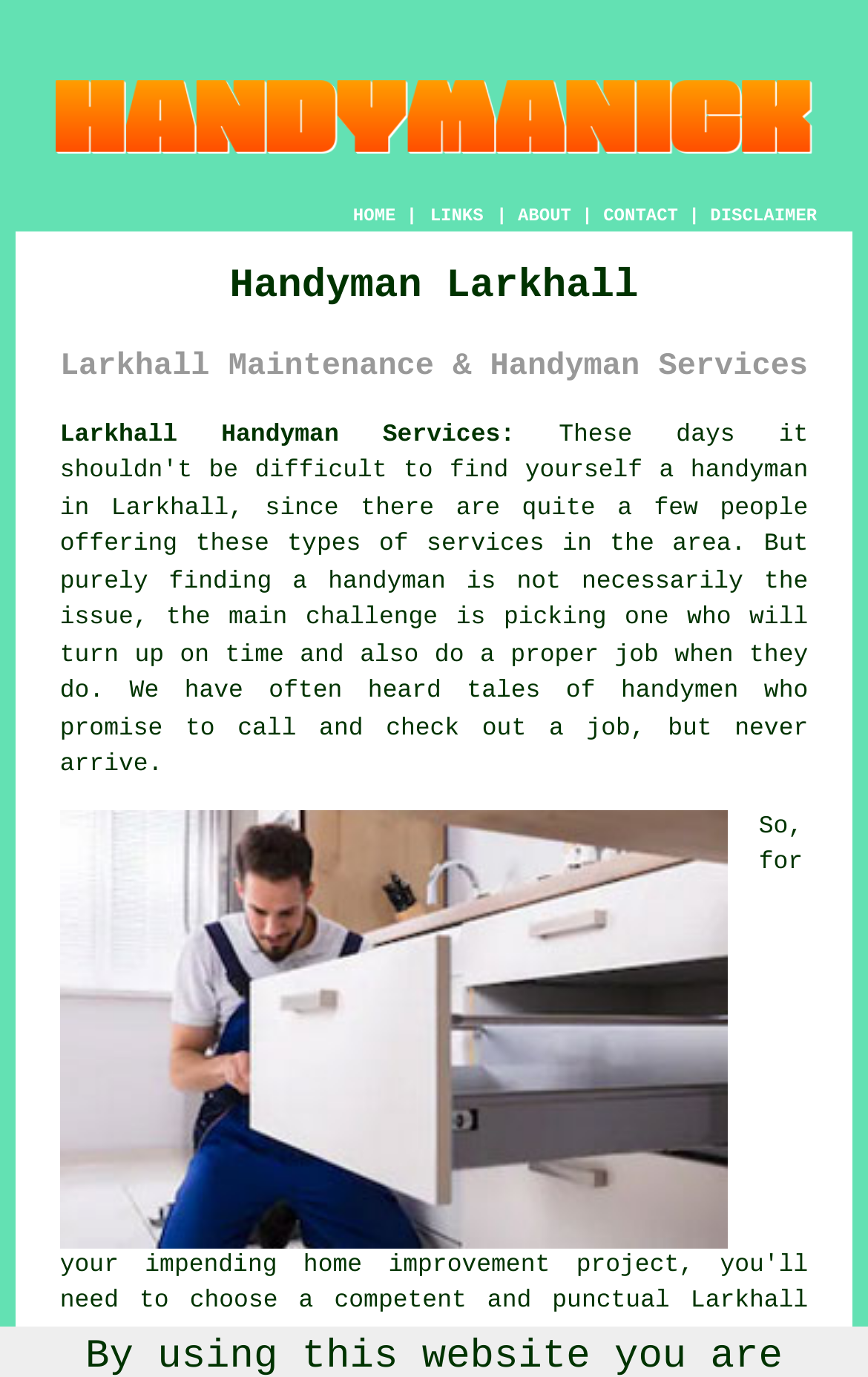Generate a detailed explanation of the webpage's features and information.

The webpage is about handyman services in Larkhall, Scotland. At the top left corner, there is an image of a handyman, and next to it, there is a navigation menu with links to "HOME", "ABOUT", "CONTACT", and "DISCLAIMER". 

Below the navigation menu, there are two headings, "Handyman Larkhall" and "Larkhall Maintenance & Handyman Services", which occupy the entire width of the page. 

Under the headings, there is a paragraph of text that discusses the importance of finding a reliable handyman in Larkhall. The text is divided into several sections, with links to "Larkhall Handyman Services", "a handyman", "handyman", and "handymen" scattered throughout. The text explains that while there are many handymen in the area, the challenge lies in finding one who is reliable and does a good job.

On the right side of the page, there is a large image of a handyman, which takes up most of the vertical space. At the very bottom of the page, there is another link to "handyman" and a sentence that continues the discussion on finding a reliable handyman.